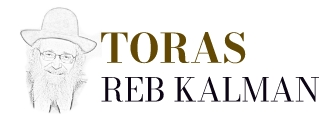Please respond in a single word or phrase: 
What is the overall design tone of the logo?

Reverent and warm